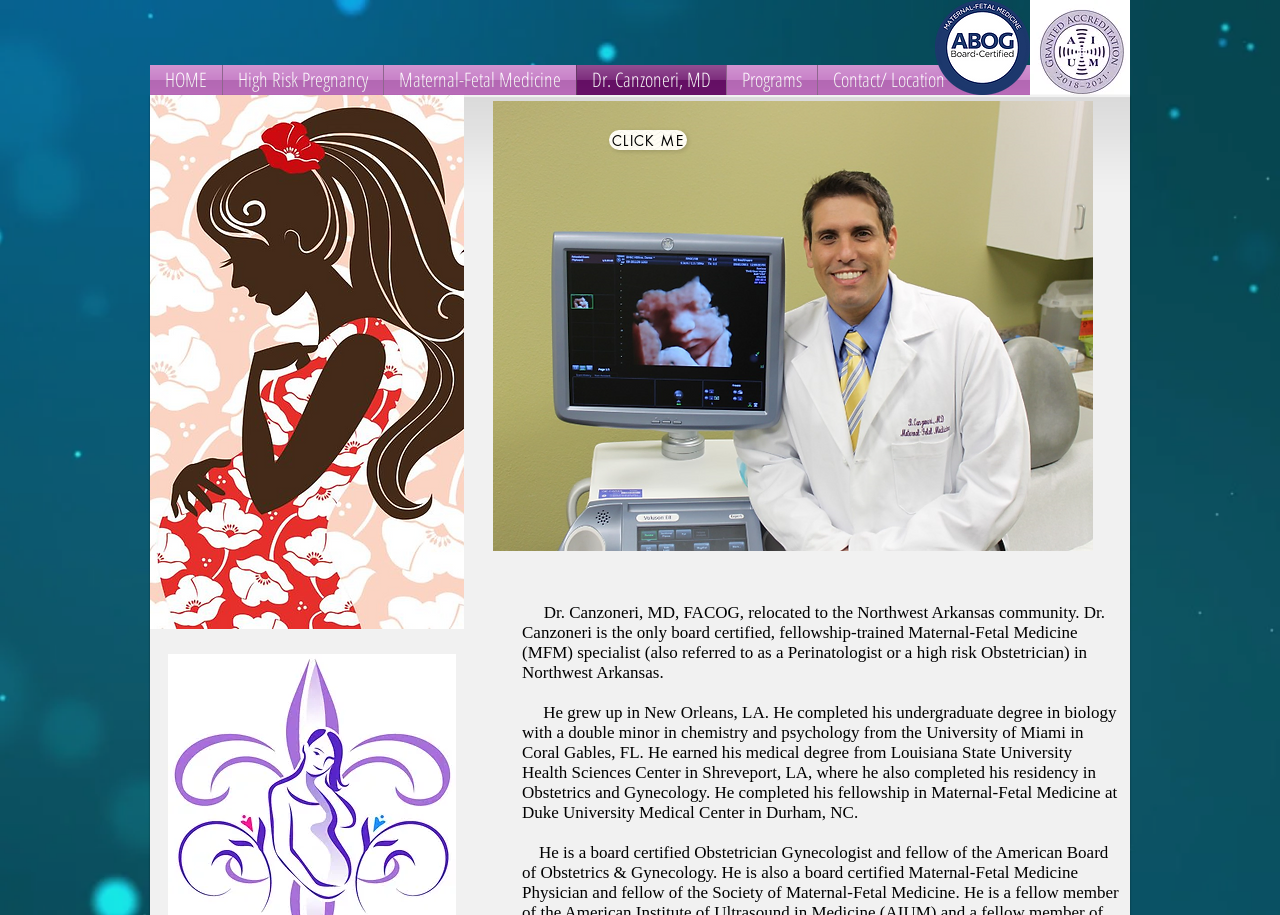Provide an in-depth description of the elements and layout of the webpage.

This webpage is about Dr. Canzoneri, a Maternal-Fetal Medicine specialist. At the top, there is a navigation menu with five links: "HOME", "High Risk Pregnancy", "Maternal-Fetal Medicine", "Dr. Canzoneri, MD", and "Programs" and "Contact/ Location". To the right of the navigation menu, there are two images, one being the AIUM logo and the other indicating that Dr. Canzoneri is board-certified.

Below the navigation menu, there are two large images, one on the left and one on the right. The left image is a photo of Dr. Canzoneri, and the right image appears to be an ultrasound image. 

In the middle of the page, there are two links, "Why choose me?" and "Click Me", with corresponding text "WHY CHOOSE ME?" and "CLICK ME" respectively. 

Below these links, there is a paragraph of text that introduces Dr. Canzoneri, stating that he relocated to Northwest Arkansas and is the only board-certified, fellowship-trained Maternal-Fetal Medicine specialist in the area. The text continues to describe Dr. Canzoneri's background, including his education and training.